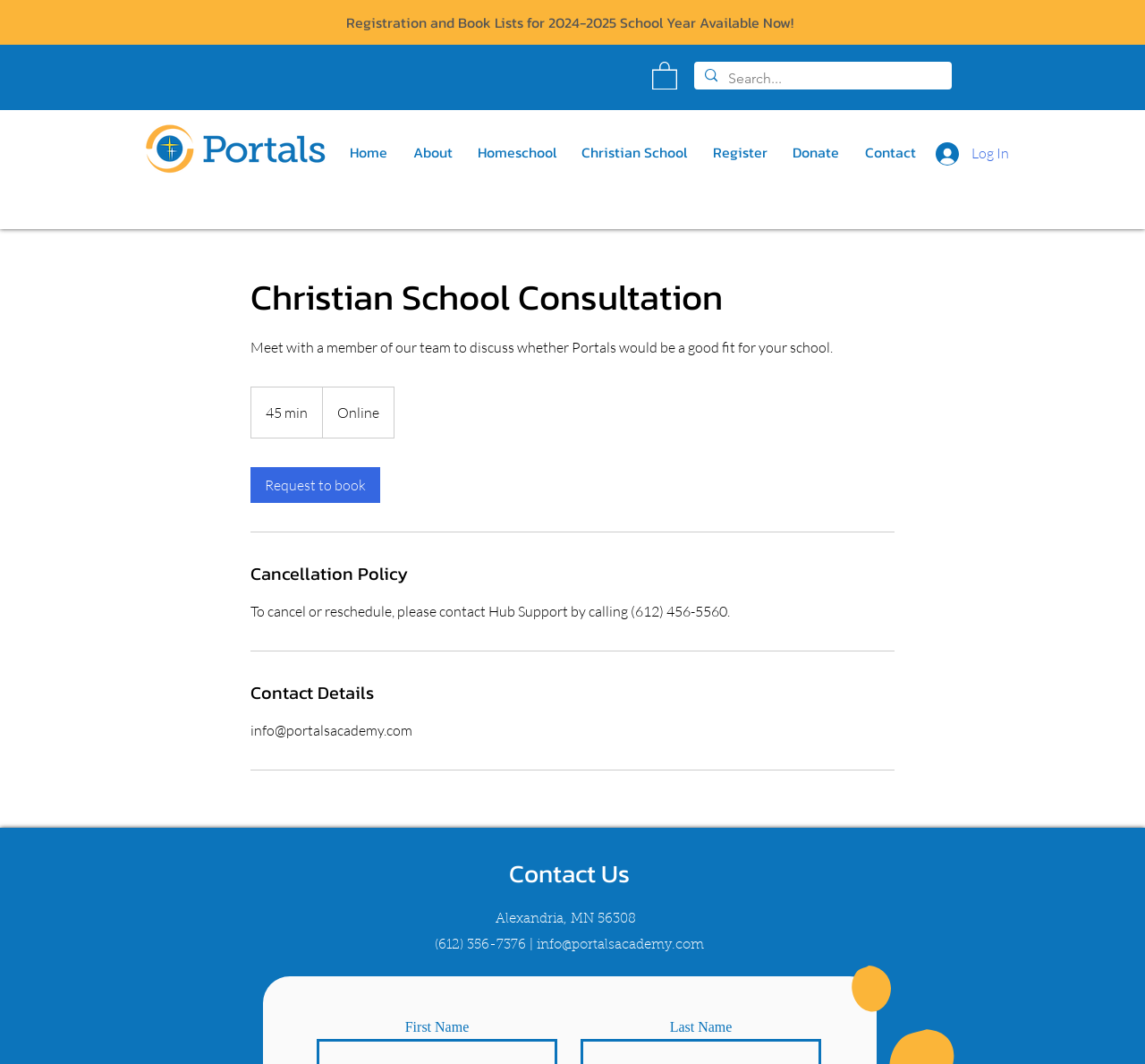Determine the bounding box coordinates for the area you should click to complete the following instruction: "Contact us".

[0.445, 0.803, 0.55, 0.839]